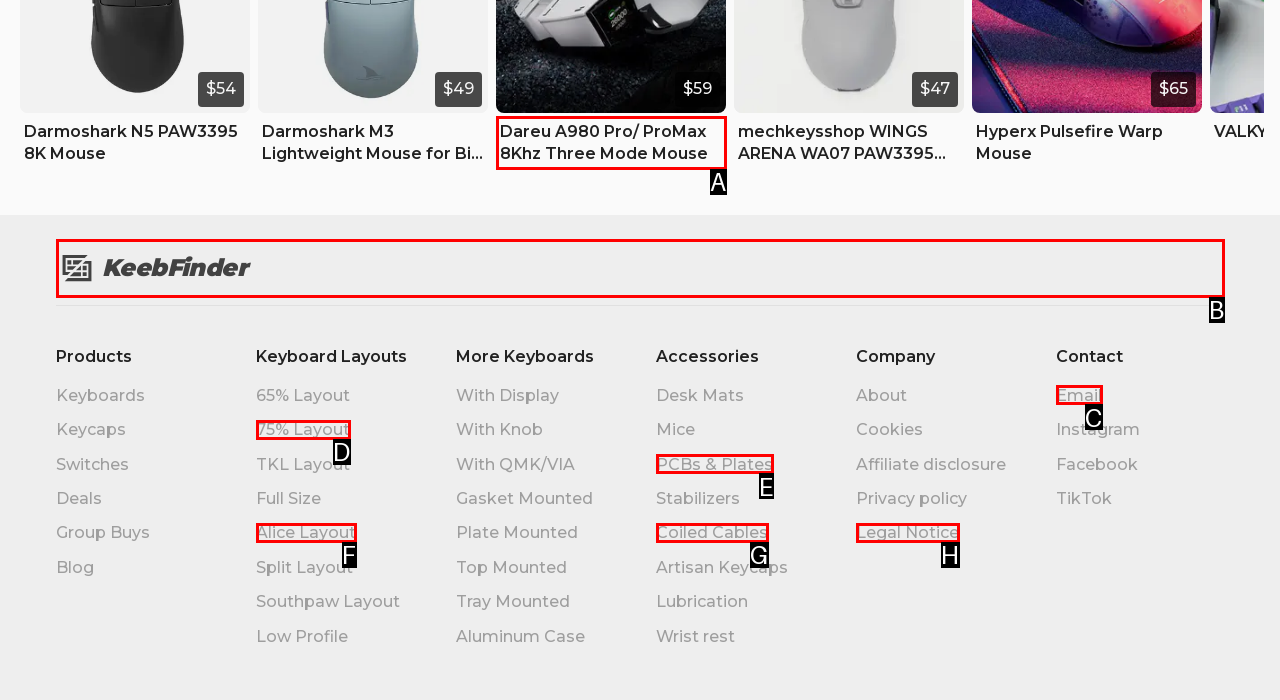Show which HTML element I need to click to perform this task: Contact via Email Answer with the letter of the correct choice.

C